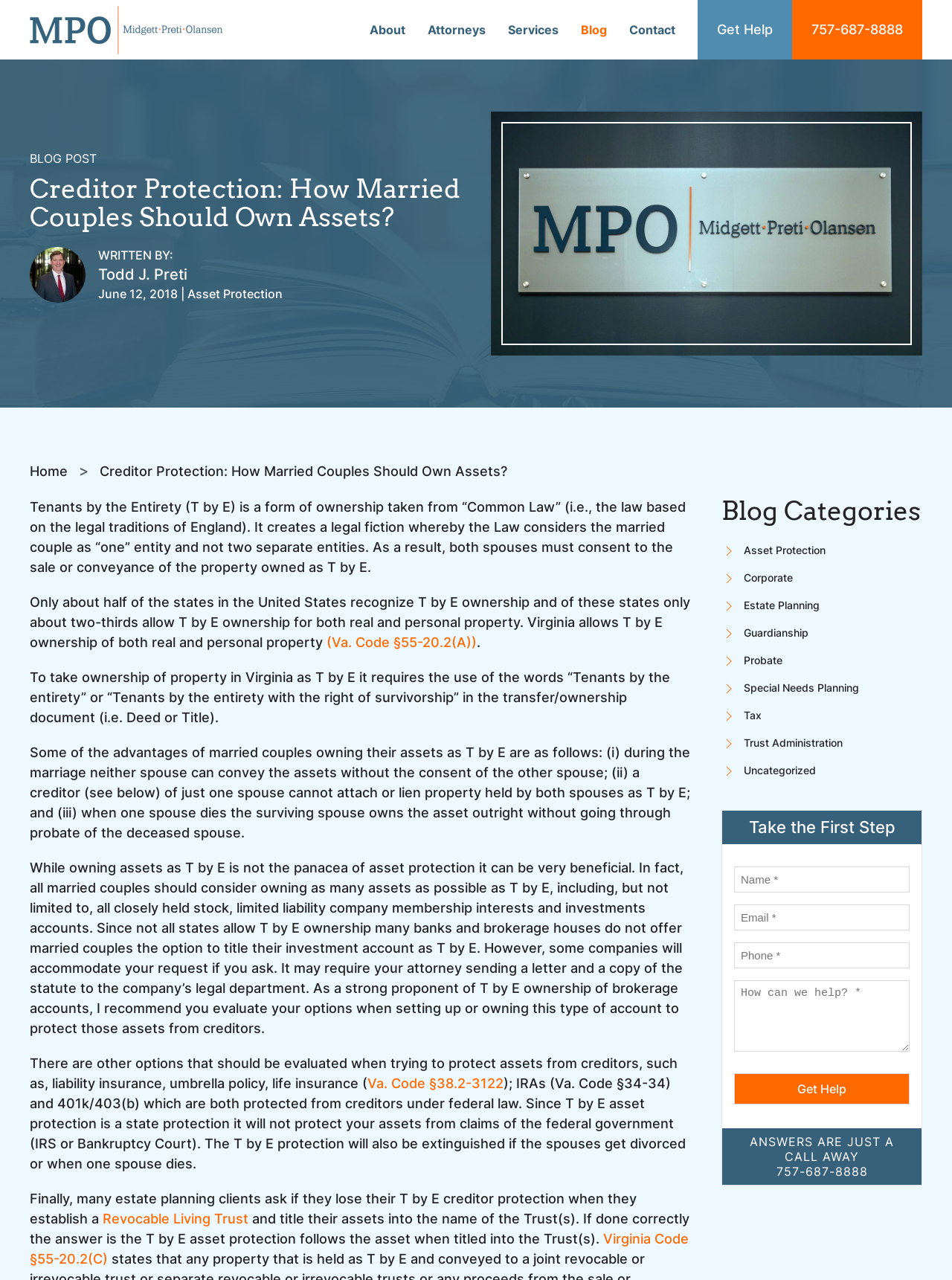Describe the webpage meticulously, covering all significant aspects.

This webpage is about creditor protection for married couples, specifically discussing how they should own assets. At the top, there is a navigation menu with links to "Home", "About", "Attorneys", "Services", "Blog", and "Contact". Below the menu, there is a logo of "Midgett Preti Olansen" and a link to "Back to home".

The main content of the page is a blog post titled "Creditor Protection: How Married Couples Should Own Assets?" written by Todd J. Preti. The post explains the concept of Tenants by the Entirety (T by E) ownership, which is a form of ownership that considers the married couple as one entity. This type of ownership provides creditor protection, as both spouses must consent to the sale or conveyance of the property.

The post goes on to discuss the advantages of T by E ownership, including the protection of assets from creditors and the right of survivorship. It also mentions that not all states allow T by E ownership, and that Virginia is one of the states that does.

The article is divided into several sections, each discussing a different aspect of T by E ownership. There are also links to relevant Virginia codes and other resources throughout the post.

On the right side of the page, there is a section titled "Blog Categories" with links to various categories such as "Asset Protection", "Corporate", "Estate Planning", and more. Each category has an icon next to it.

At the bottom of the page, there is a call-to-action section with a heading "Take the First Step" and a form to fill out to get help. The form has fields for name, email, phone, and message, and a "Get Help" button. Below the form, there is a phone number and a statement "ANSWERS ARE JUST A CALL AWAY".